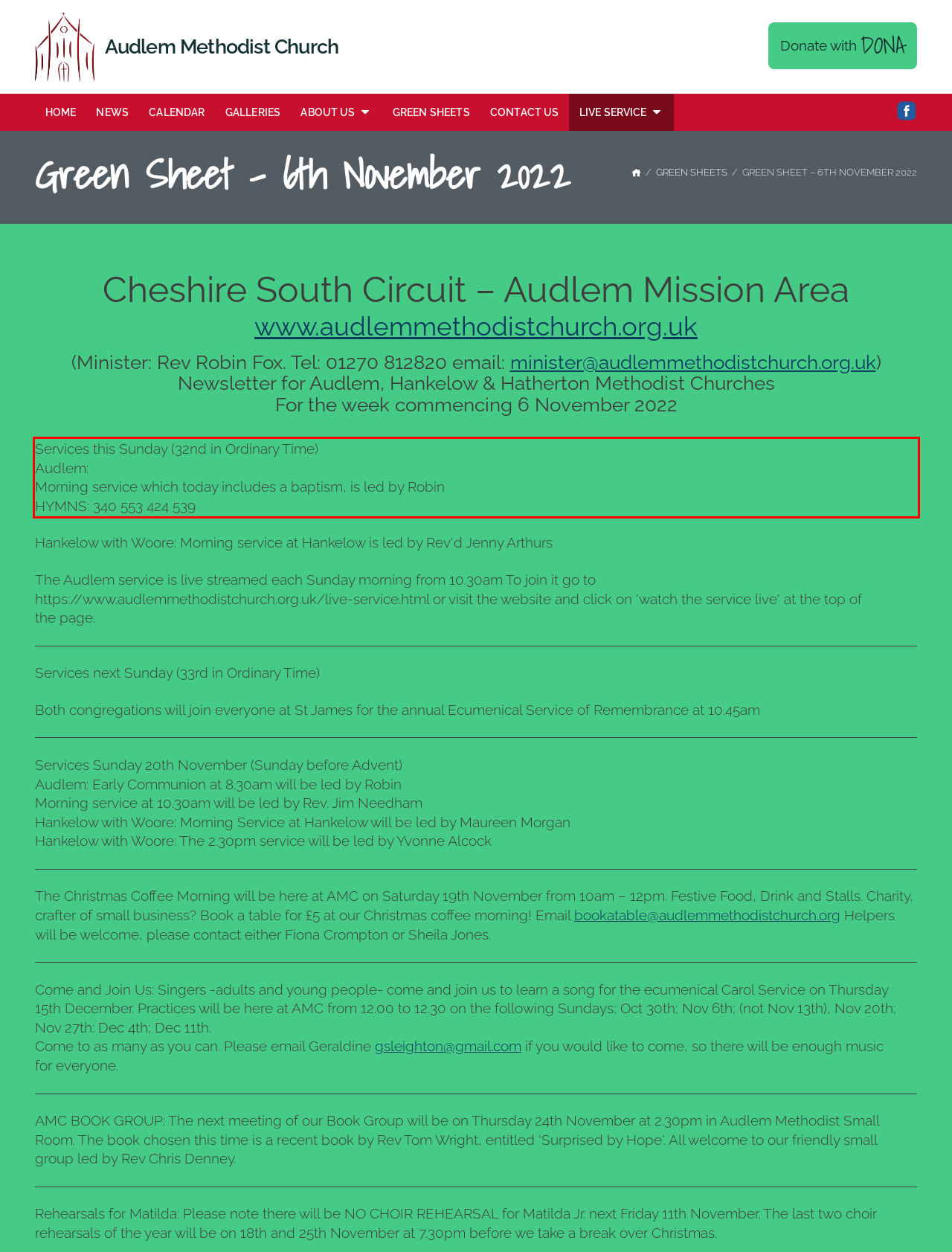View the screenshot of the webpage and identify the UI element surrounded by a red bounding box. Extract the text contained within this red bounding box.

Services this Sunday (32nd in Ordinary Time) Audlem: Morning service which today includes a baptism, is led by Robin HYMNS: 340 553 424 539